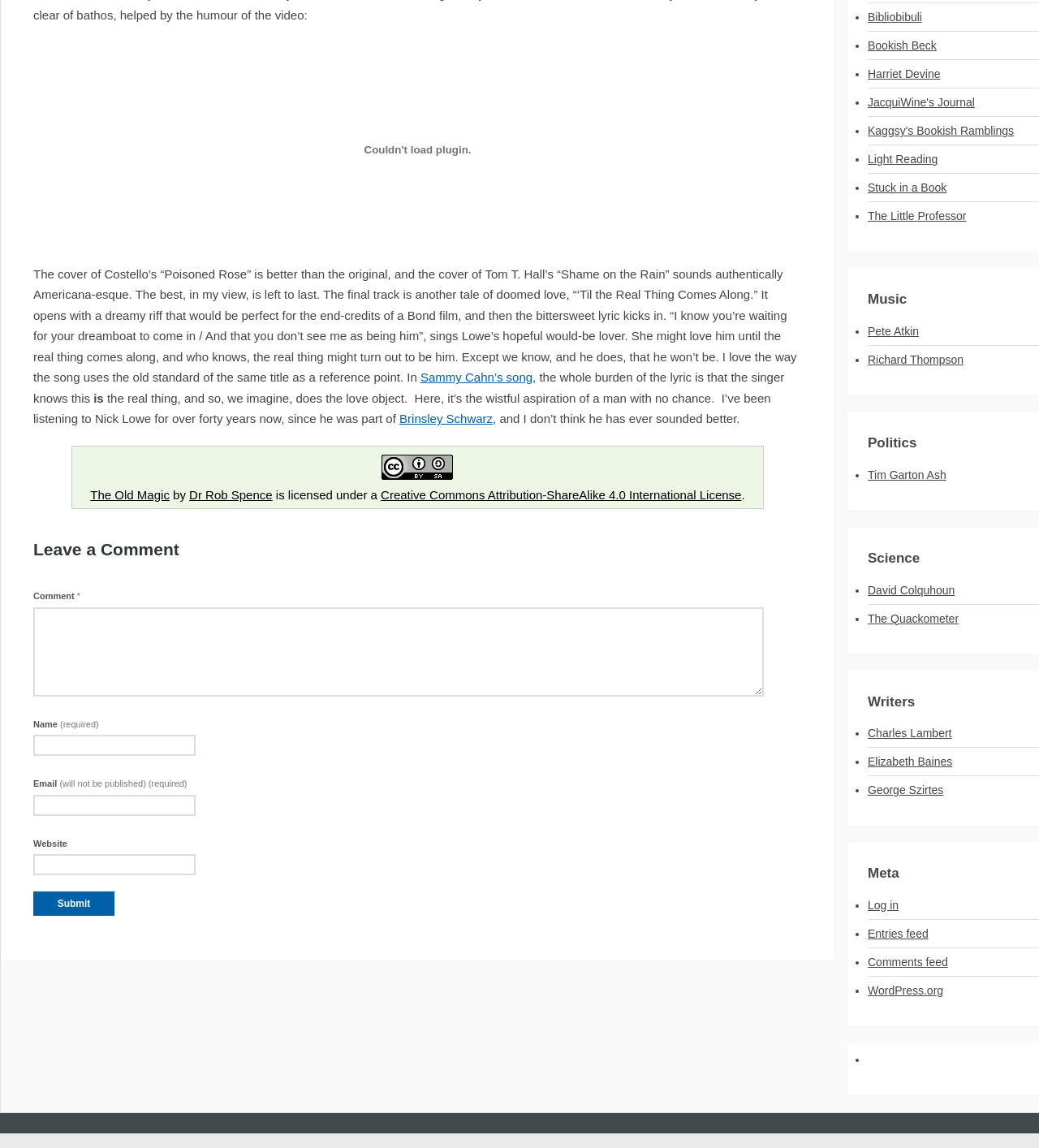From the element description: "parent_node: Comment * name="comment"", extract the bounding box coordinates of the UI element. The coordinates should be expressed as four float numbers between 0 and 1, in the order [left, top, right, bottom].

[0.032, 0.529, 0.735, 0.607]